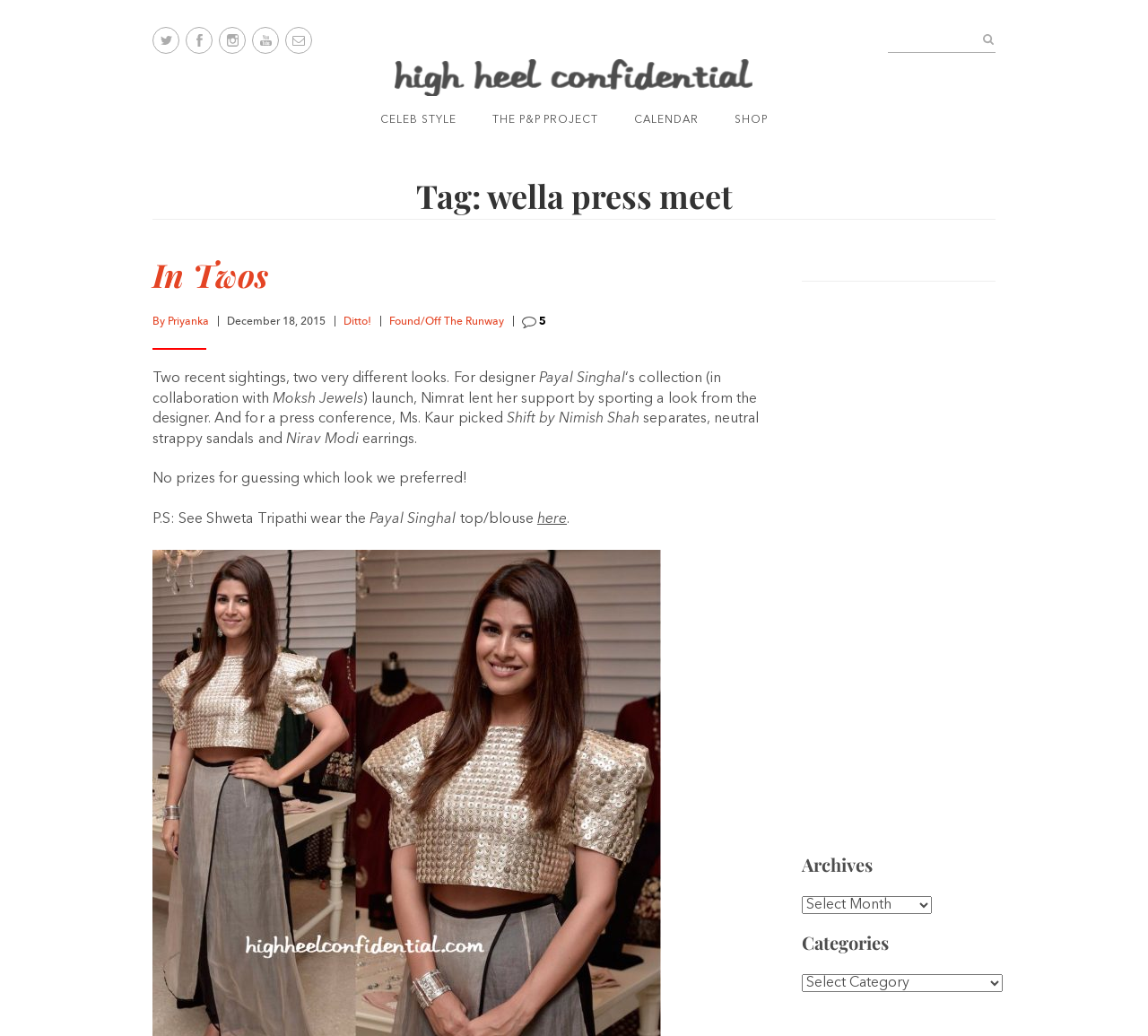How many social media icons are there?
Answer the question with as much detail as possible.

I counted the number of social media icons in the top section of the webpage, which includes Twitter, Facebook, Instagram, and Youtube icons.